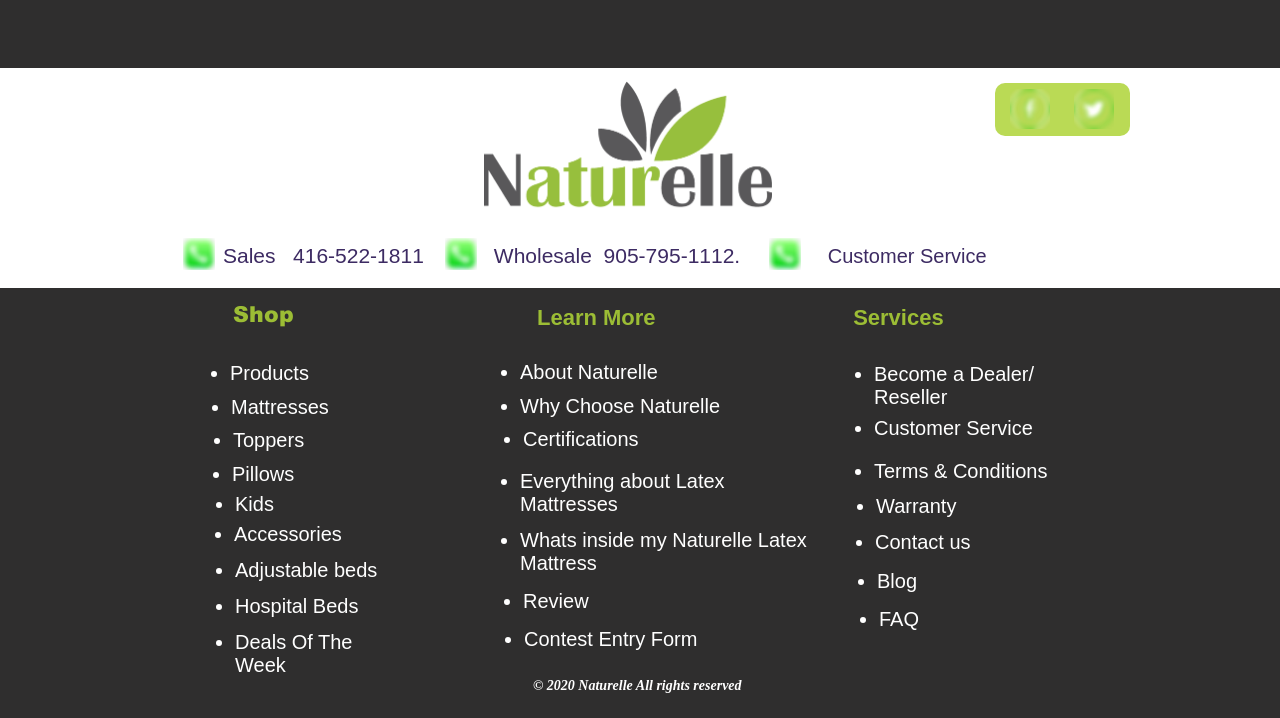Show the bounding box coordinates for the HTML element described as: "Deals Of The Week".

[0.184, 0.879, 0.275, 0.942]